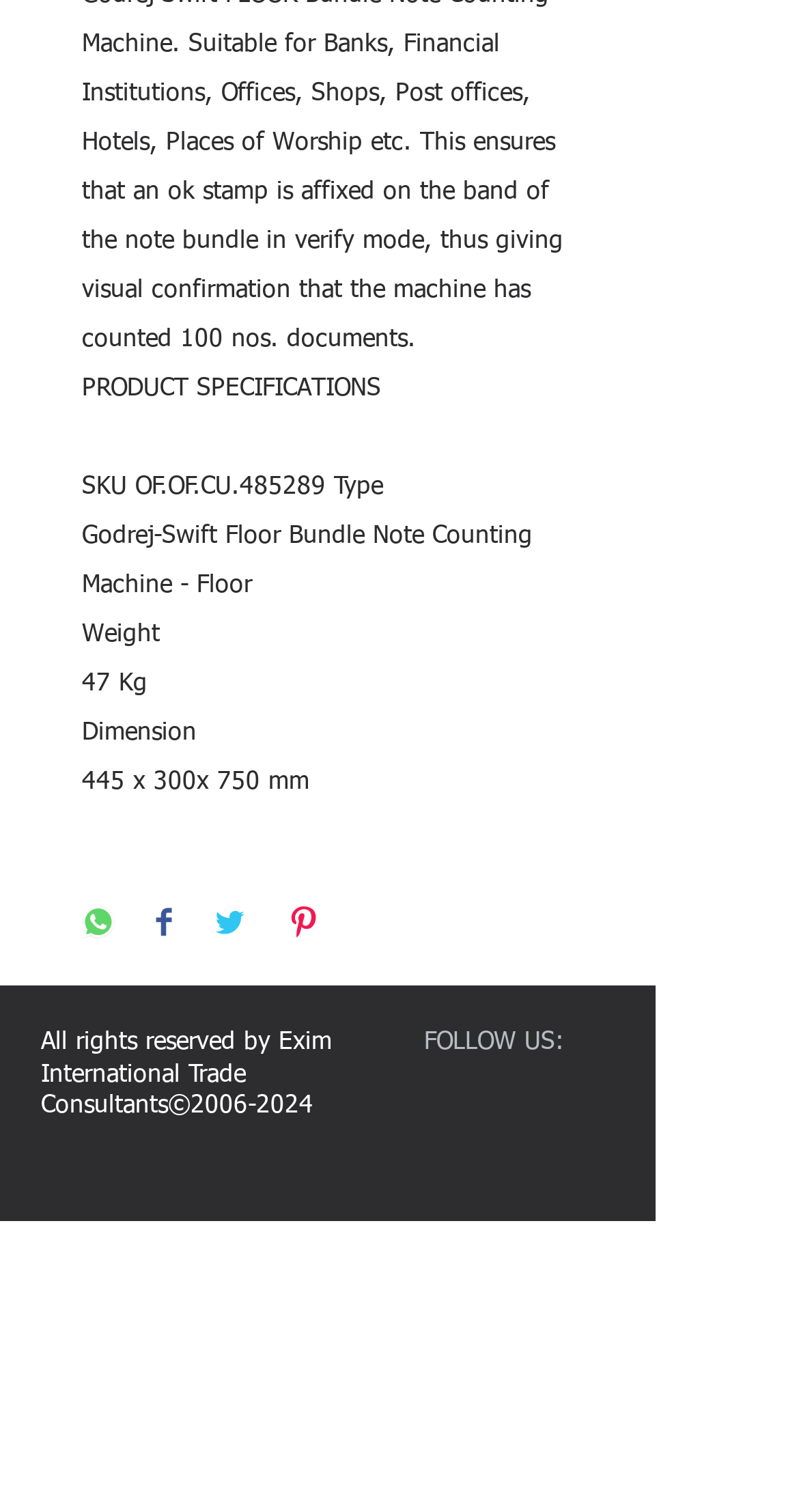From the webpage screenshot, predict the bounding box of the UI element that matches this description: "2006-2024".

[0.238, 0.724, 0.392, 0.74]